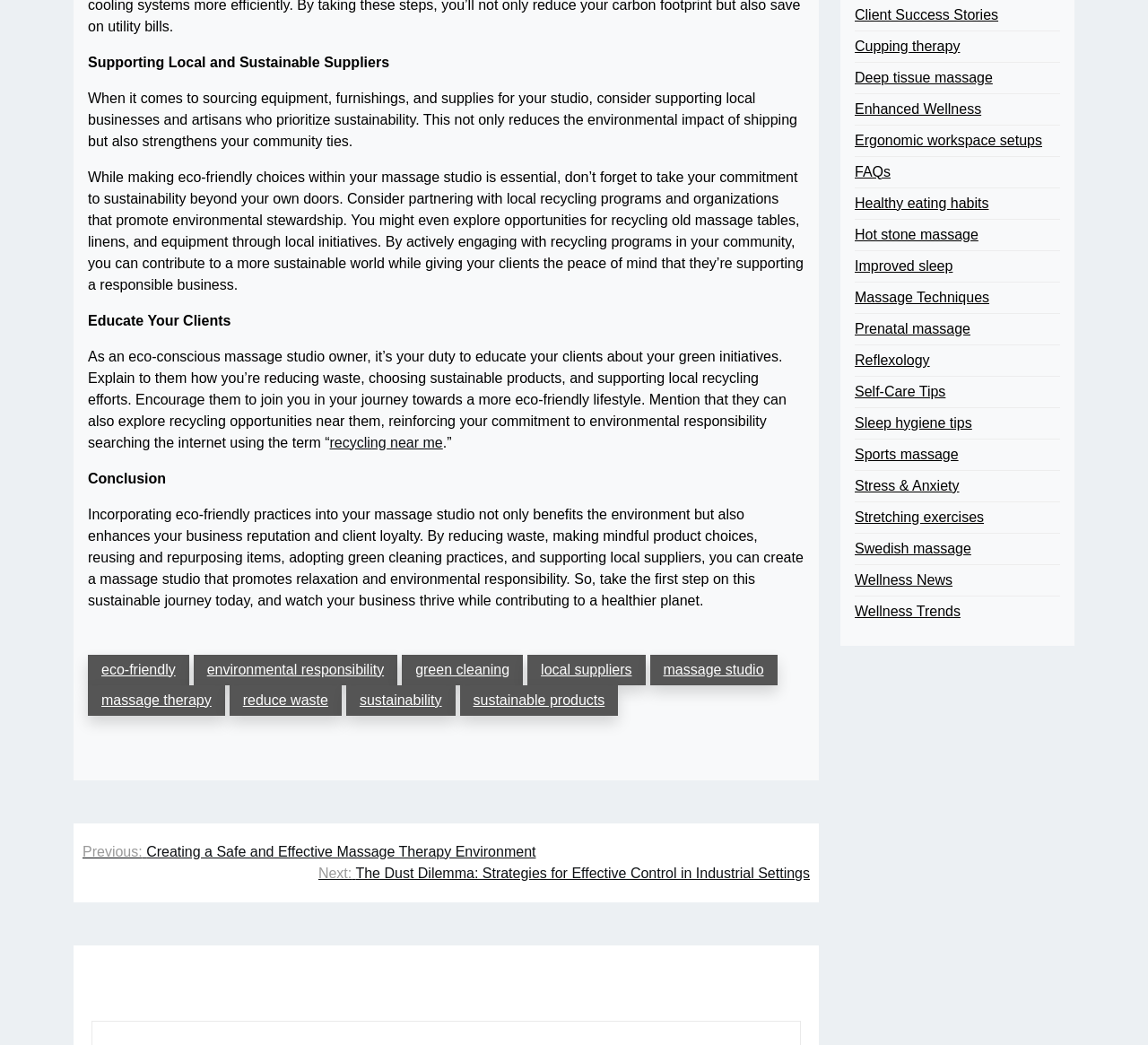Provide the bounding box coordinates for the UI element that is described as: "HTML5 game from scratch".

None